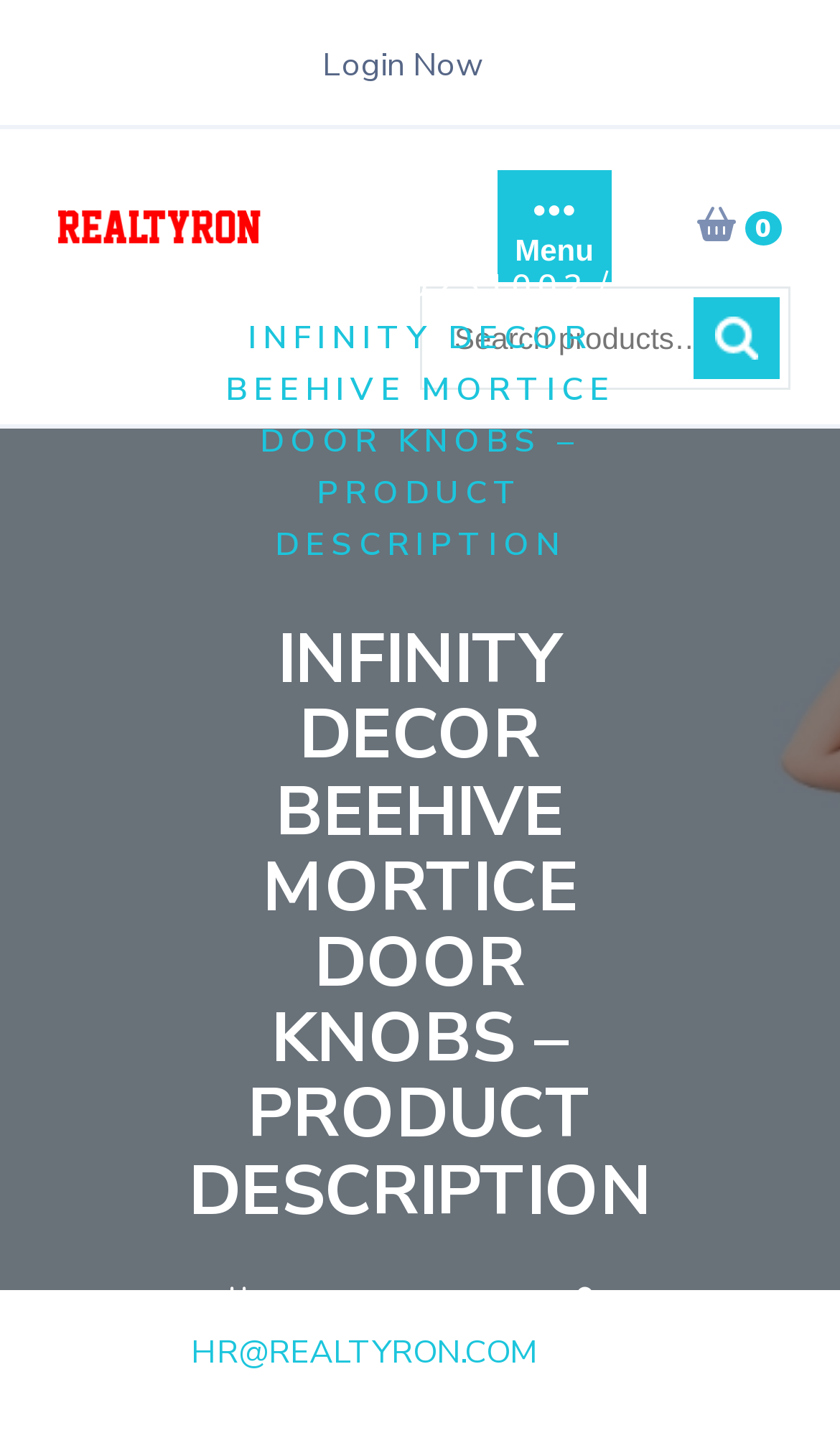Detail the webpage's structure and highlights in your description.

The webpage is about Infinity Decor Beehive Mortice Door Knobs, a product description page. At the top left, there is a logo of "realtyron" accompanied by a link to the website. Next to it, there is a link to "Login Now". On the top right, there is a menu button and a link showing the number of notifications.

Below the top section, there is a search bar with a placeholder text "Search for:" and a search button. The search bar is positioned in the middle of the page, spanning about half of the page's width.

Underneath the search bar, there is a navigation menu with links to "HOME" and a specific date "20231002", separated by a slash. 

The main content of the page is a product description heading "INFINITY DECOR BEEHIVE MORTICE DOOR KNOBS – PRODUCT DESCRIPTION", which is centered on the page. 

At the bottom of the page, there is a footer section with some additional information, including the date "OCTOBER 2, 2023", an email address "HR@REALTYRON.COM", and two static texts showing the number of comments and tags, which are both zero.